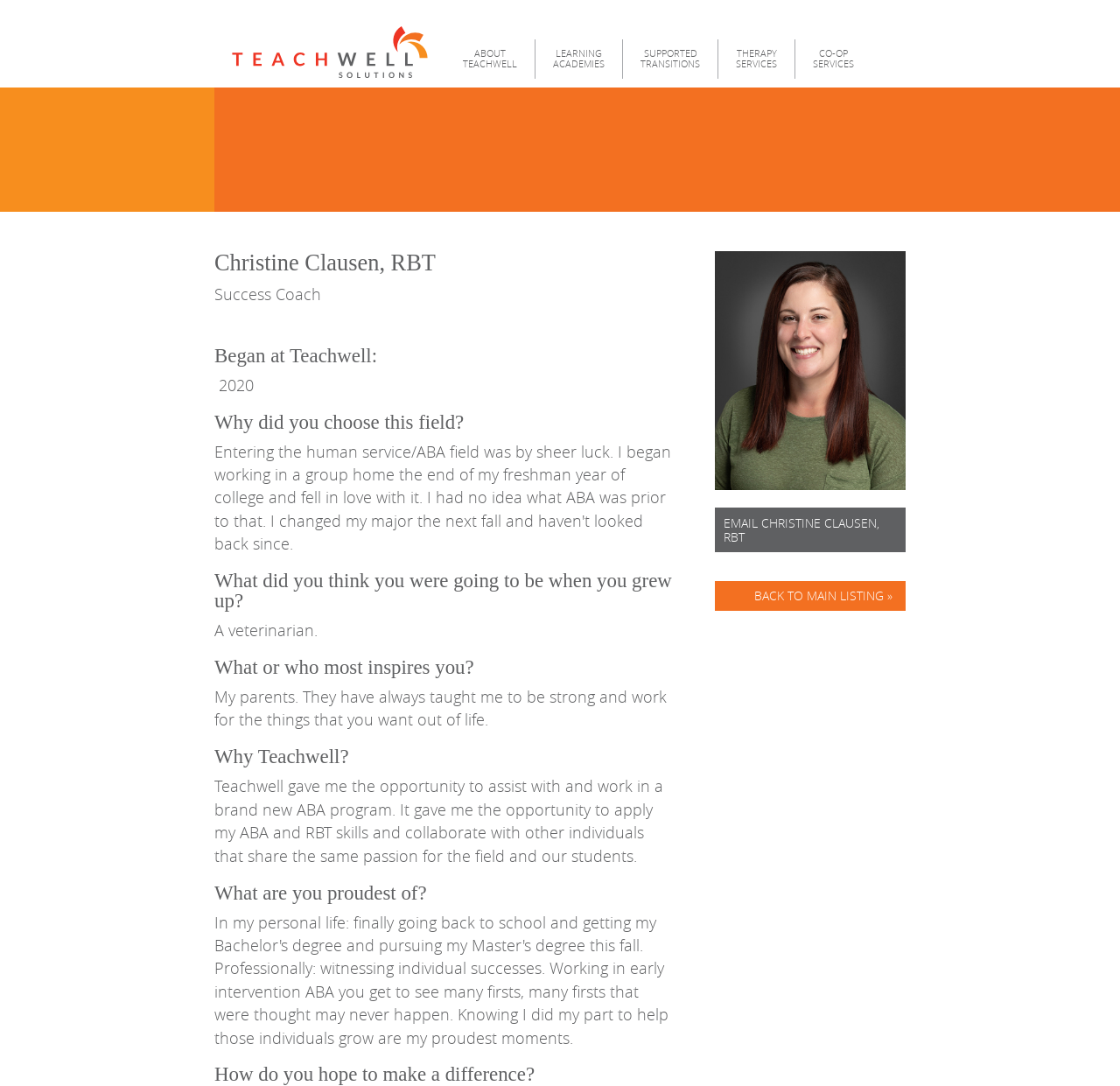Locate the coordinates of the bounding box for the clickable region that fulfills this instruction: "Click on THERAPY SERVICES".

[0.641, 0.036, 0.709, 0.073]